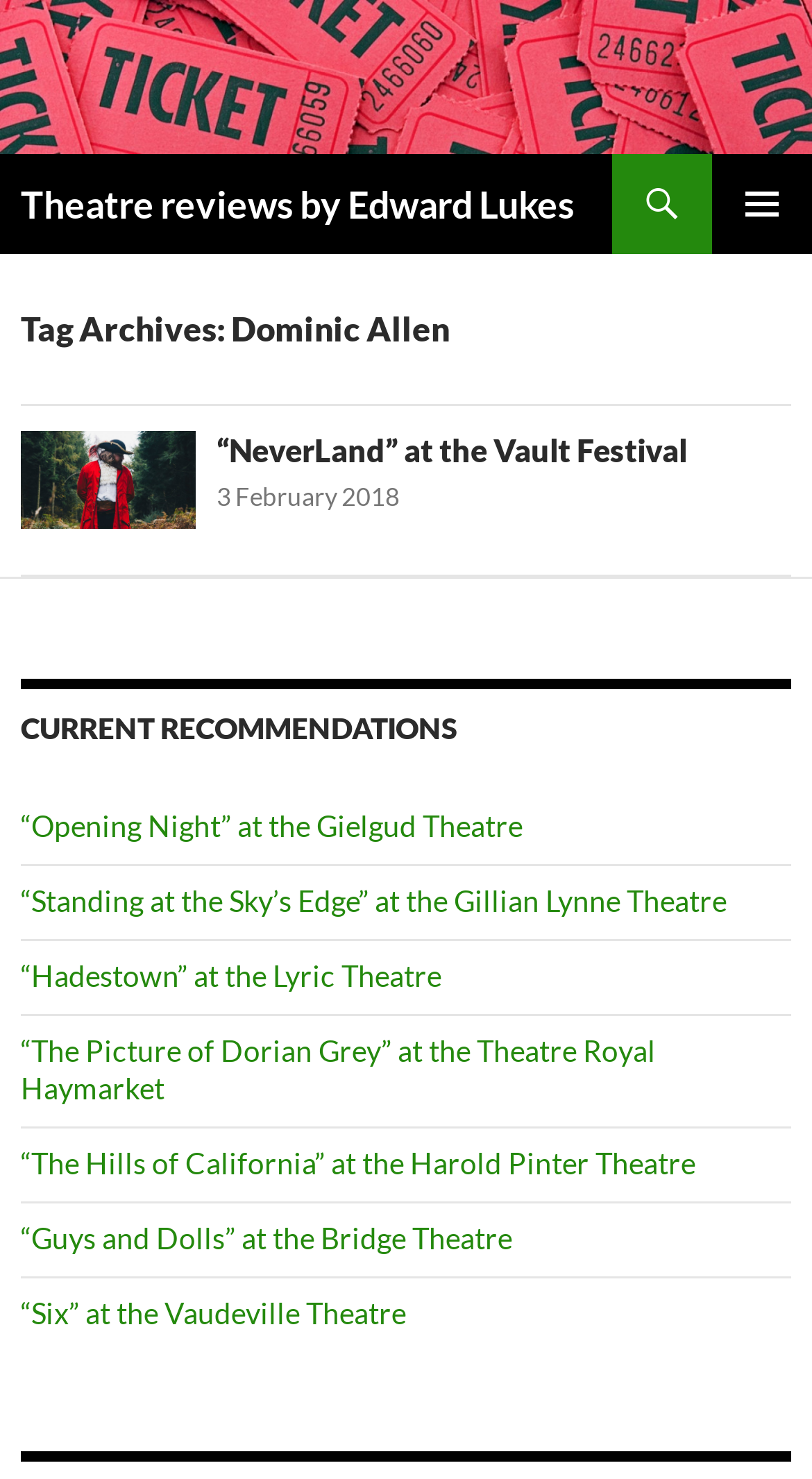Utilize the details in the image to give a detailed response to the question: How many current recommendations are listed on the webpage?

The current recommendations are listed in the navigation section, and there are 6 links listed, each corresponding to a different recommendation, including '“Opening Night” at the Gielgud Theatre', '“Standing at the Sky’s Edge” at the Gillian Lynne Theatre', and so on.